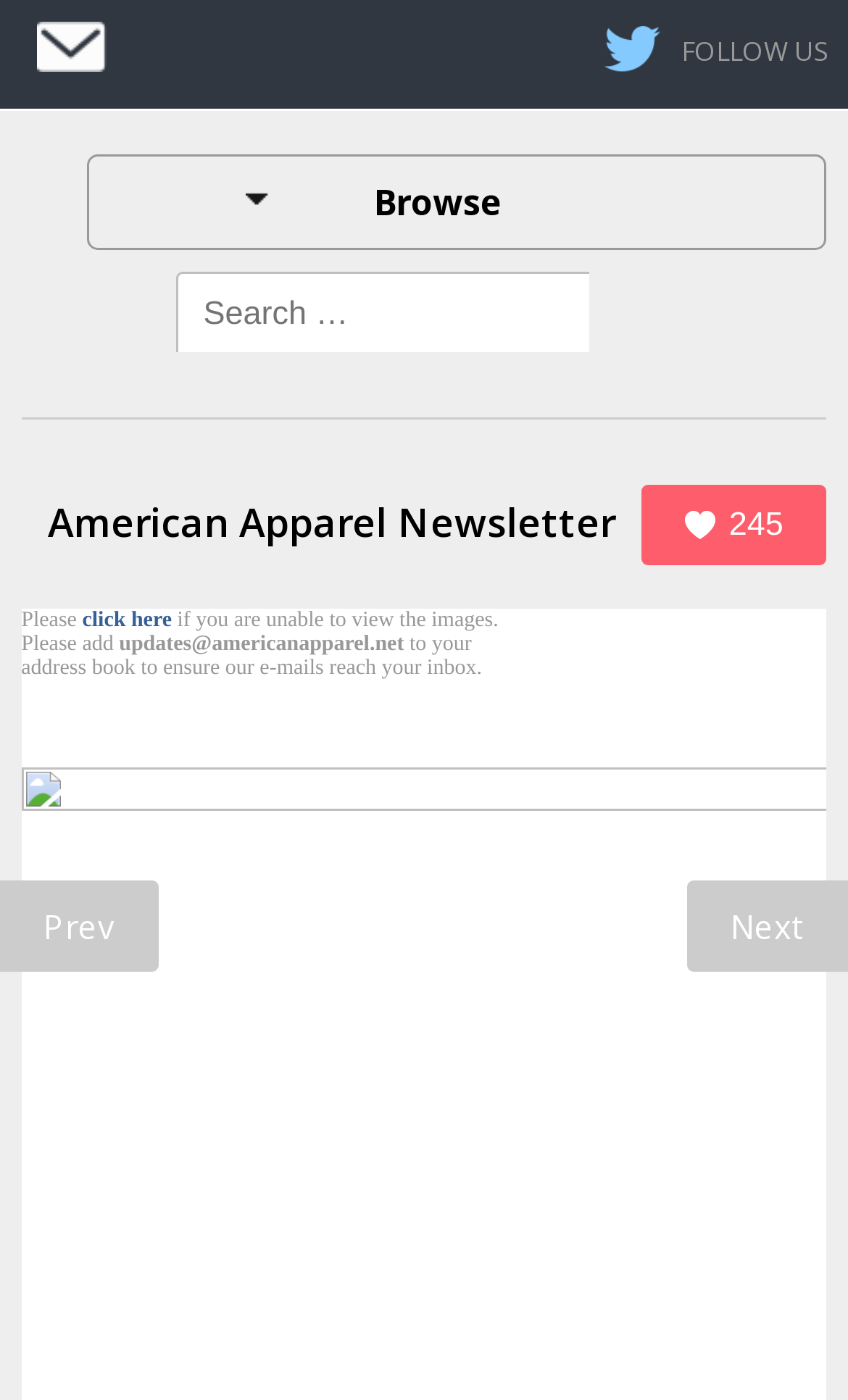What is the link 'Browse' for?
Based on the image, give a concise answer in the form of a single word or short phrase.

To browse